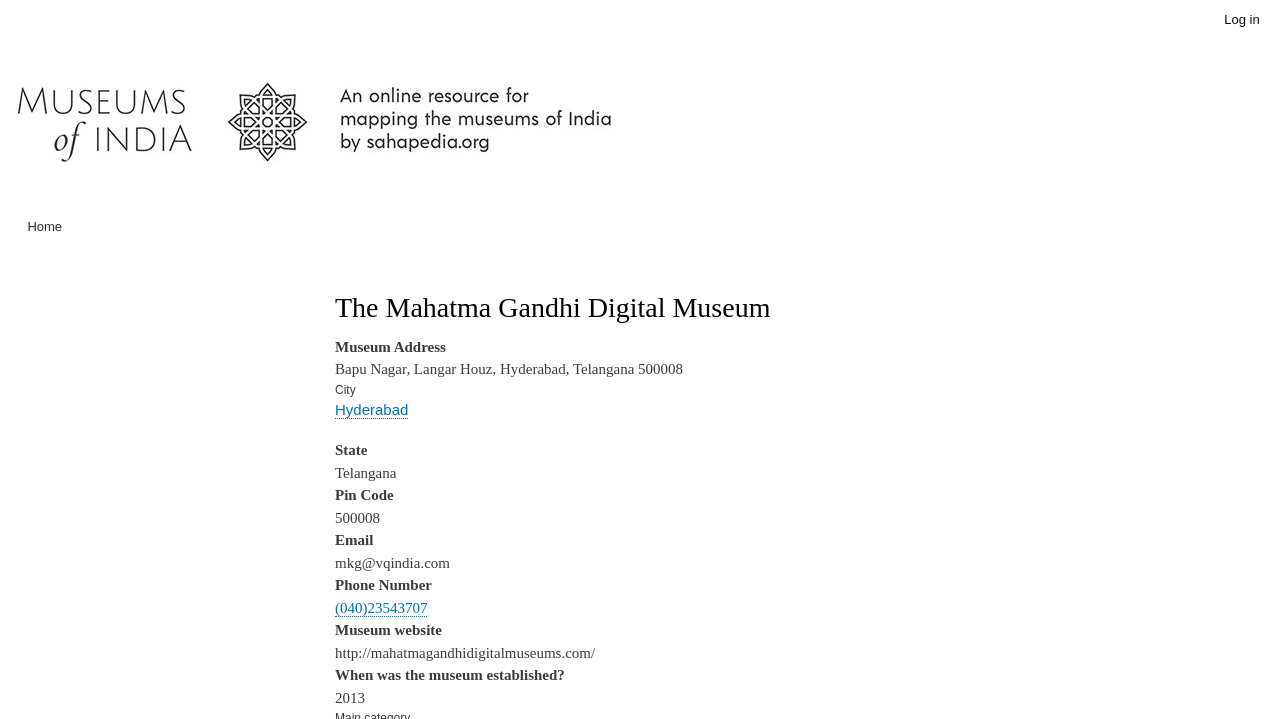Based on the element description: "(040)23543707", identify the bounding box coordinates for this UI element. The coordinates must be four float numbers between 0 and 1, listed as [left, top, right, bottom].

[0.262, 0.834, 0.334, 0.858]